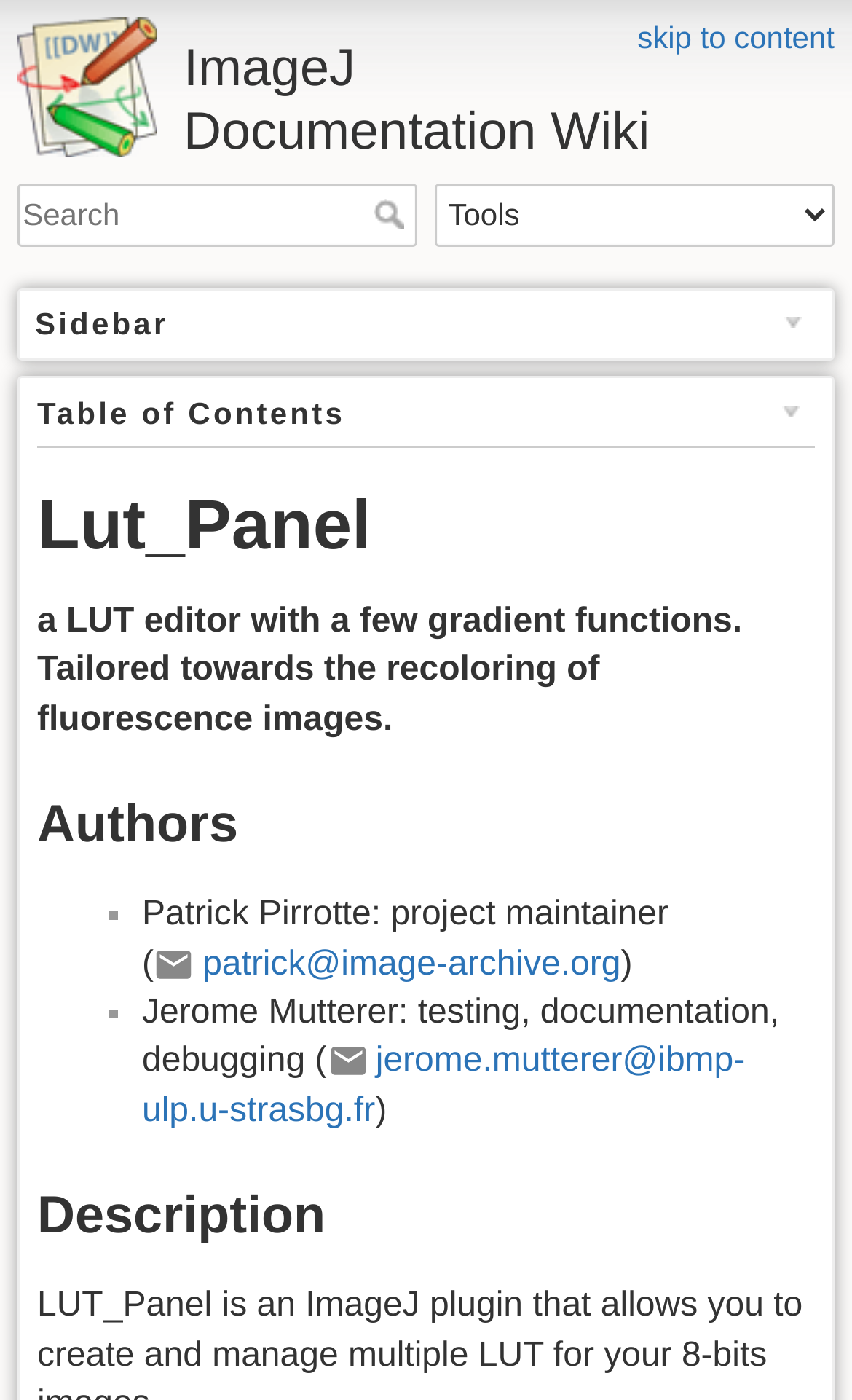Who is the project maintainer of Lut_Panel?
Carefully examine the image and provide a detailed answer to the question.

According to the webpage, Patrick Pirrotte is the project maintainer of Lut_Panel, as indicated in the 'Authors' section.